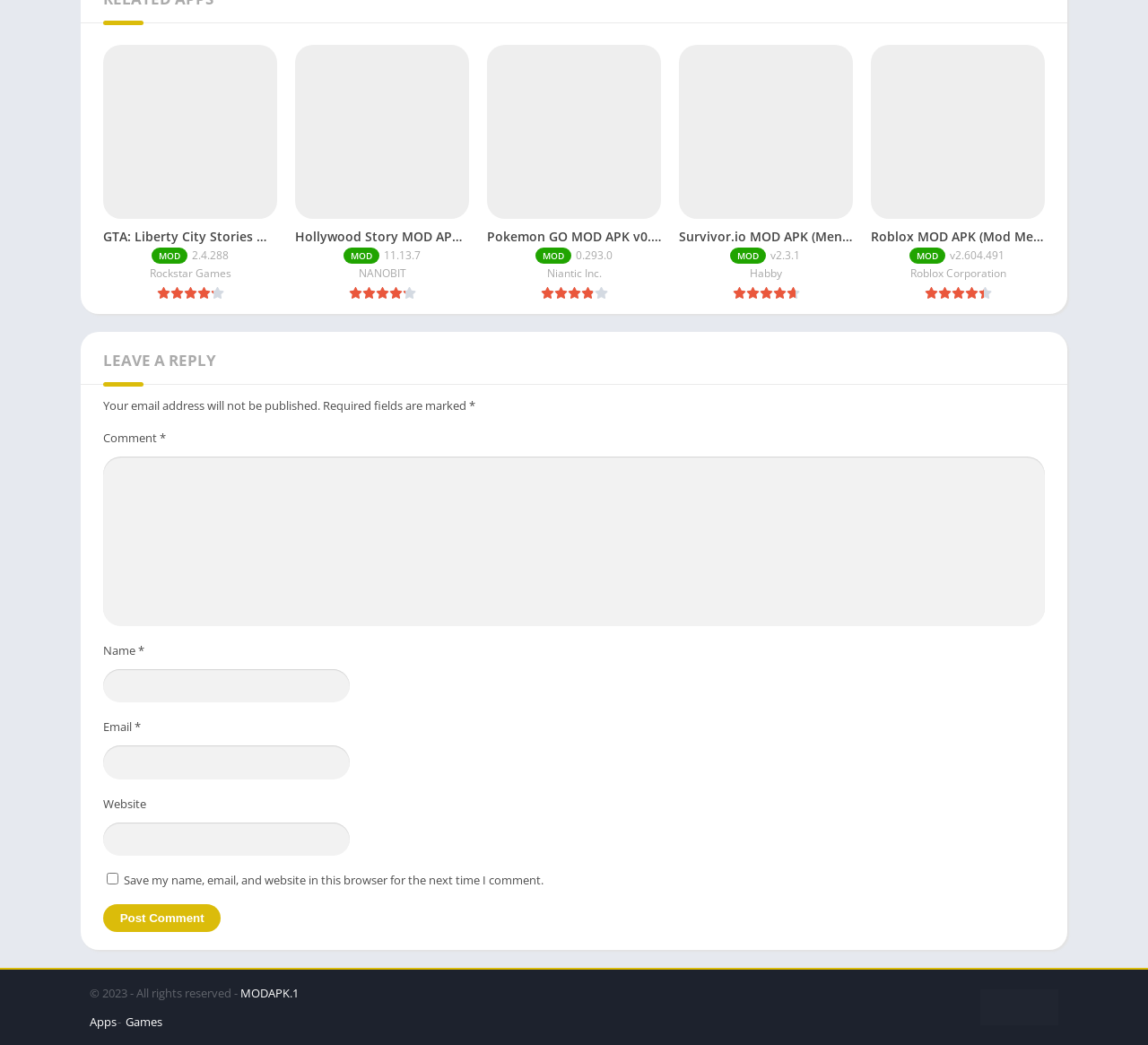Locate the bounding box coordinates of the element that should be clicked to execute the following instruction: "Enter your comment".

[0.09, 0.437, 0.91, 0.599]